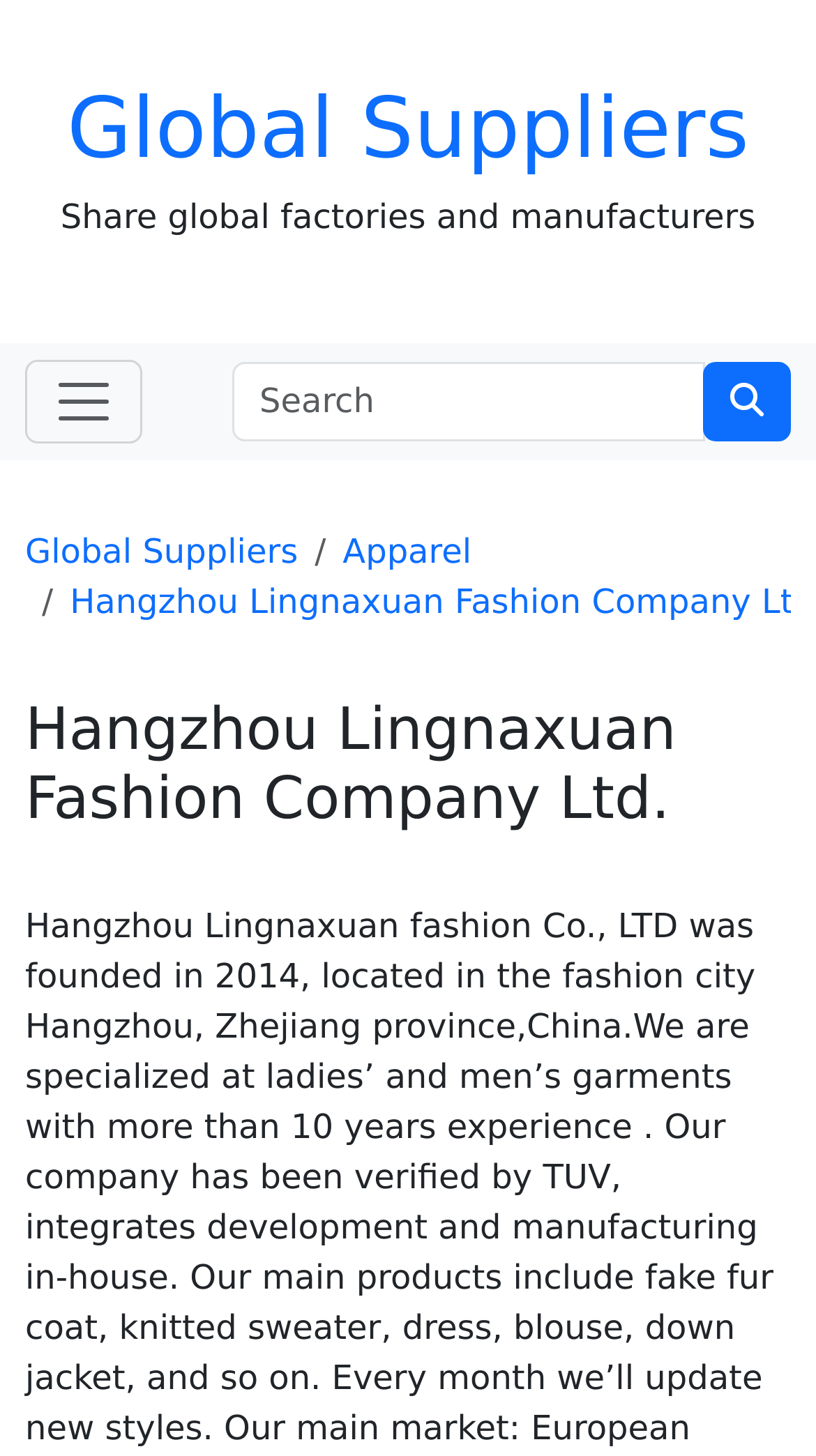Explain the features and main sections of the webpage comprehensively.

The webpage appears to be a company profile page for Hangzhou Lingnaxuan Fashion Company Ltd., a global supplier. At the top of the page, there is a link labeled "Global Suppliers" that takes up most of the width. Below this link, there is a brief description of the company, stating that they "Share global factories and manufacturers".

To the left of the page, there is a button labeled "Toggle navigation" that is not currently expanded. On the same horizontal level, but more to the right, there is a search function consisting of a label "Search", a text box, and a search button. The search button is located to the right of the text box.

Below the search function, there are two horizontal sections. The top section contains two links, "Global Suppliers" and "Apparel", which are aligned to the left. The bottom section contains a heading with the company name, "Hangzhou Lingnaxuan Fashion Company Ltd.", which spans the full width of the page.